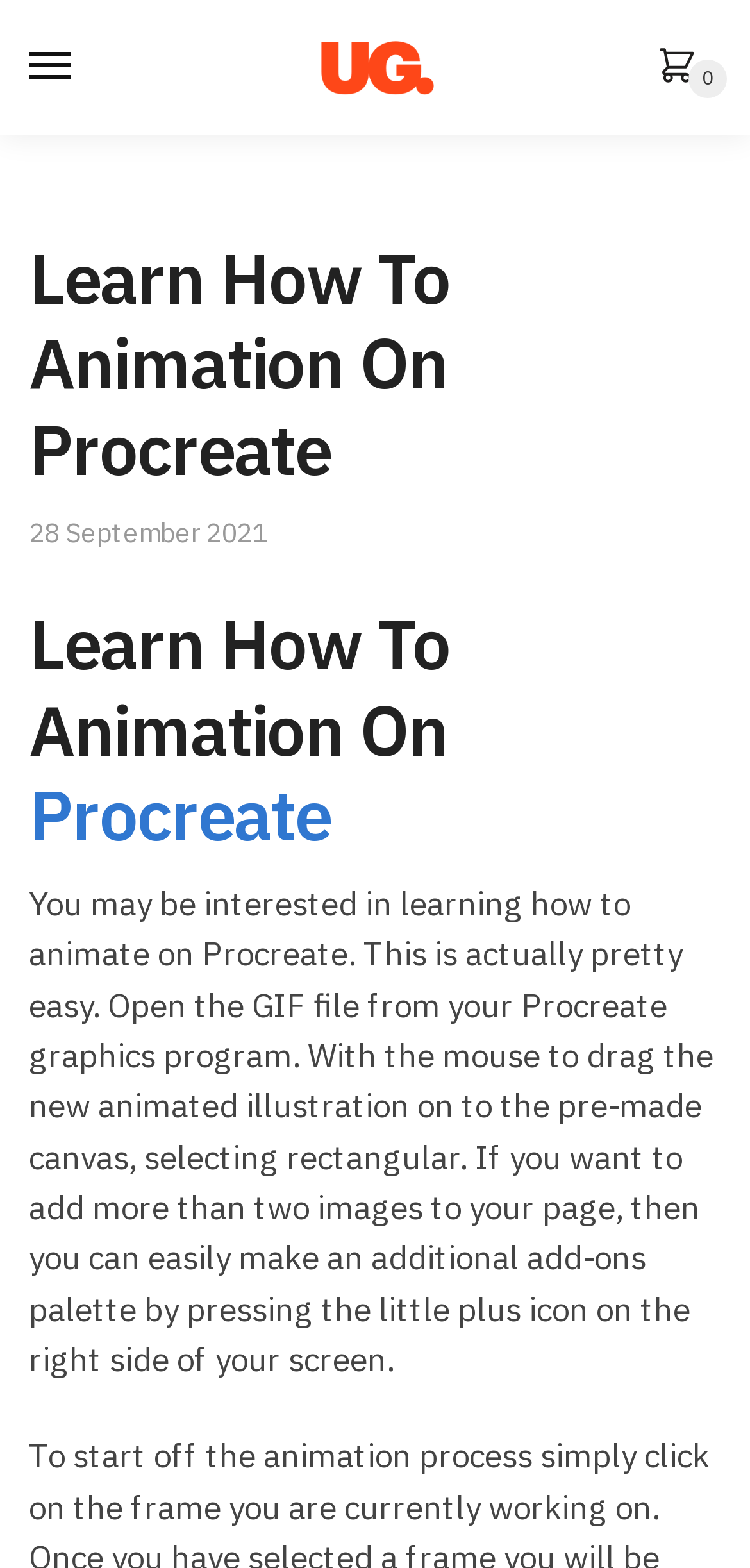Find the bounding box coordinates for the element described here: "$0.00 0".

[0.854, 0.026, 0.962, 0.061]